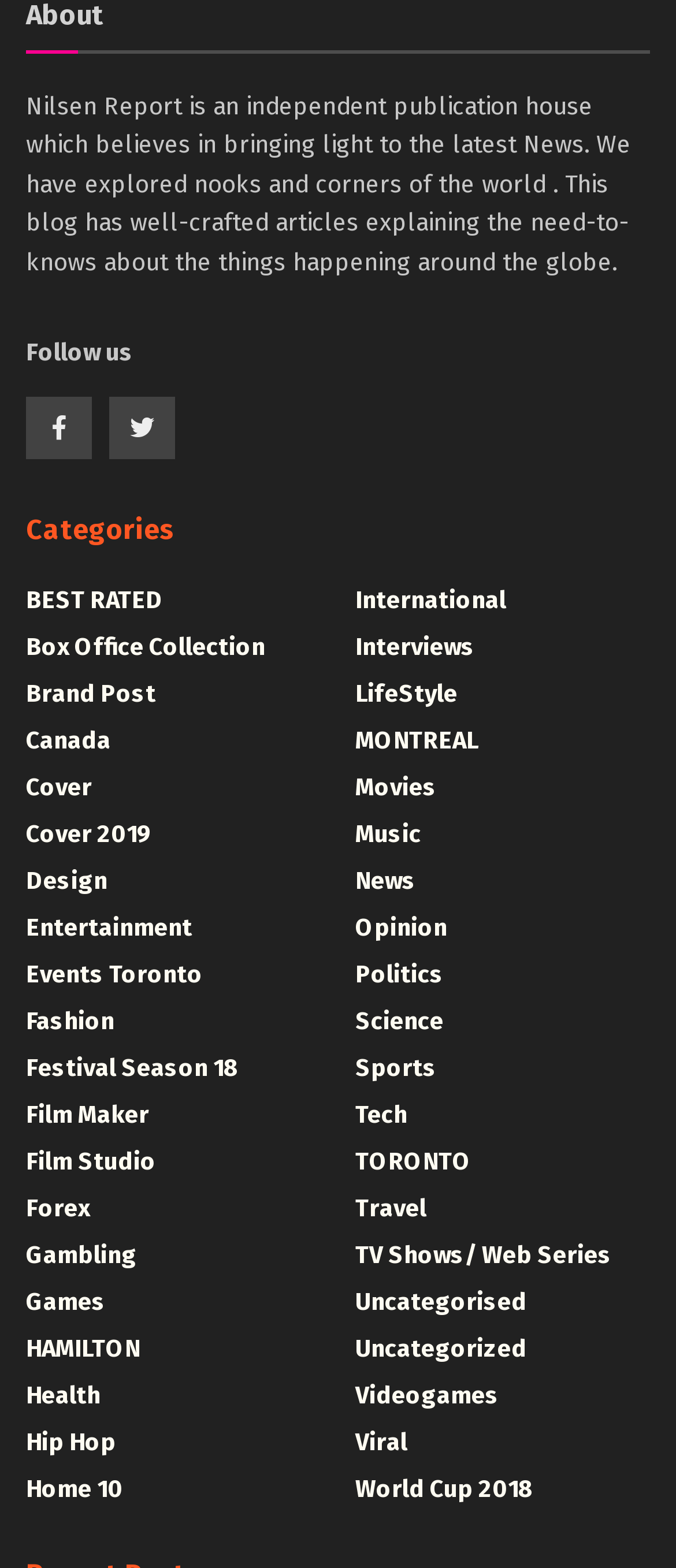Specify the bounding box coordinates of the area that needs to be clicked to achieve the following instruction: "Explore articles about Health".

[0.038, 0.88, 0.149, 0.899]